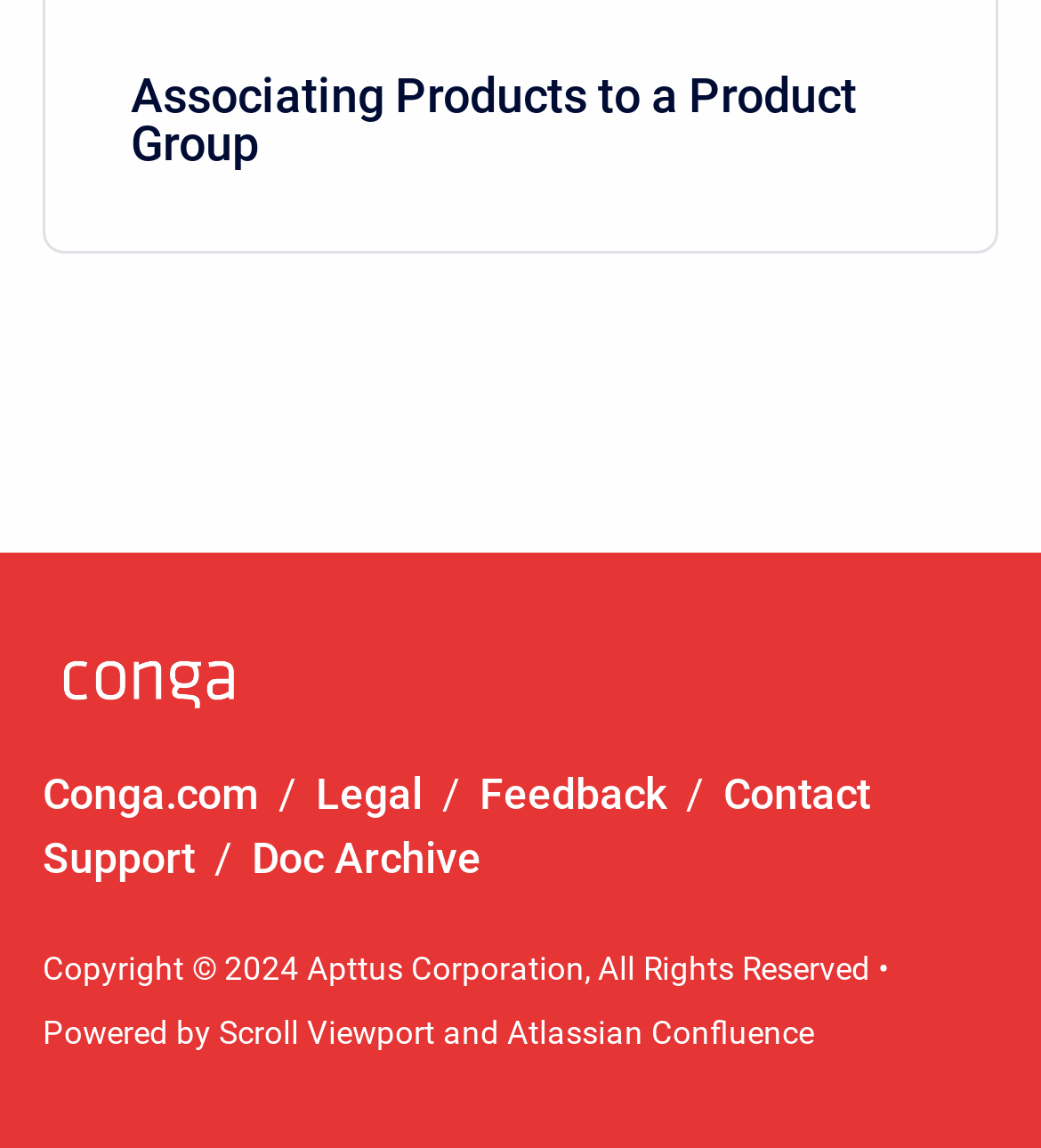Given the element description Welcome to ArtRabbit, specify the bounding box coordinates of the corresponding UI element in the format (top-left x, top-left y, bottom-right x, bottom-right y). All values must be between 0 and 1.

None